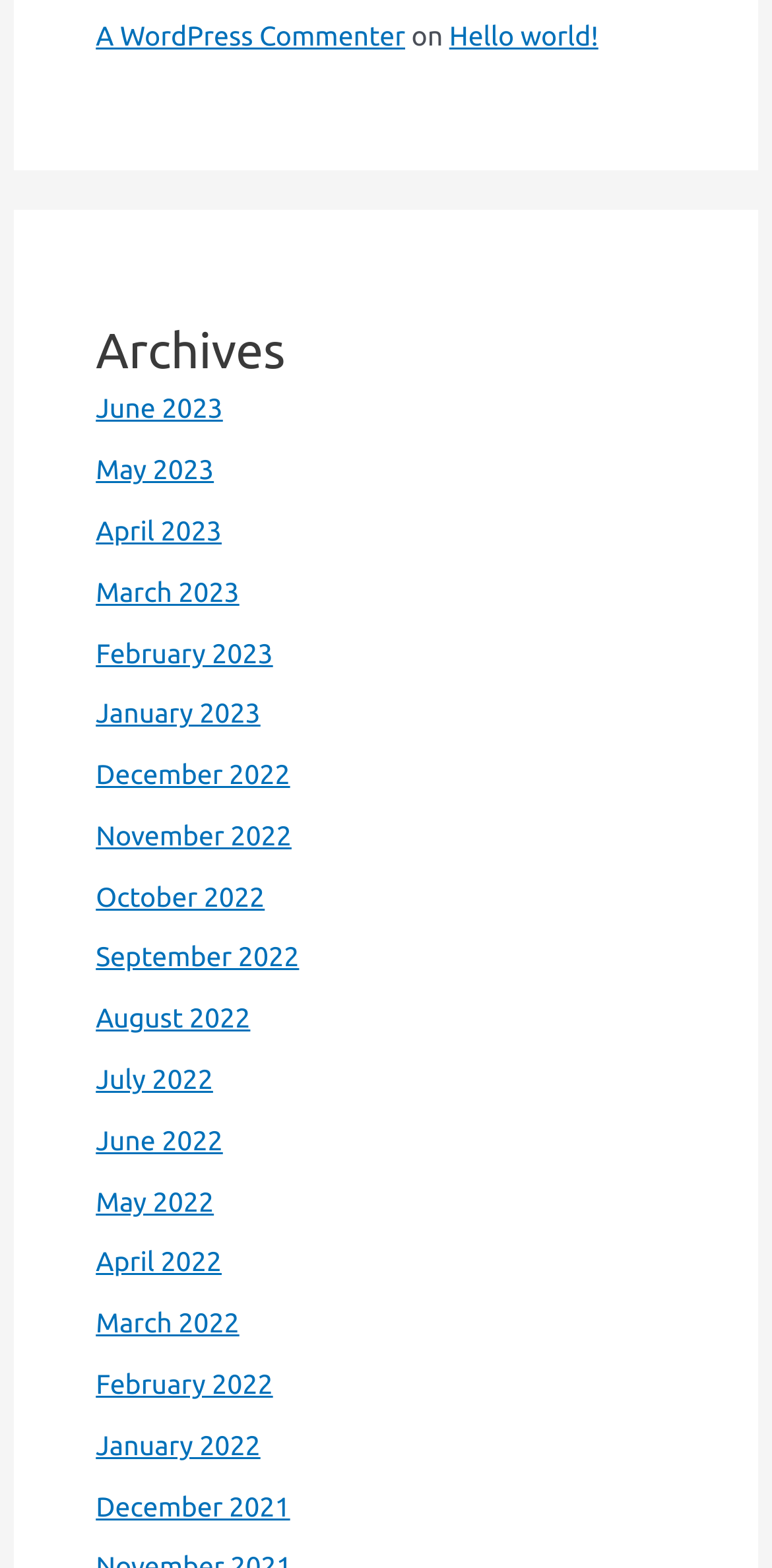Determine the bounding box coordinates for the UI element matching this description: "April 2022".

[0.124, 0.795, 0.287, 0.815]